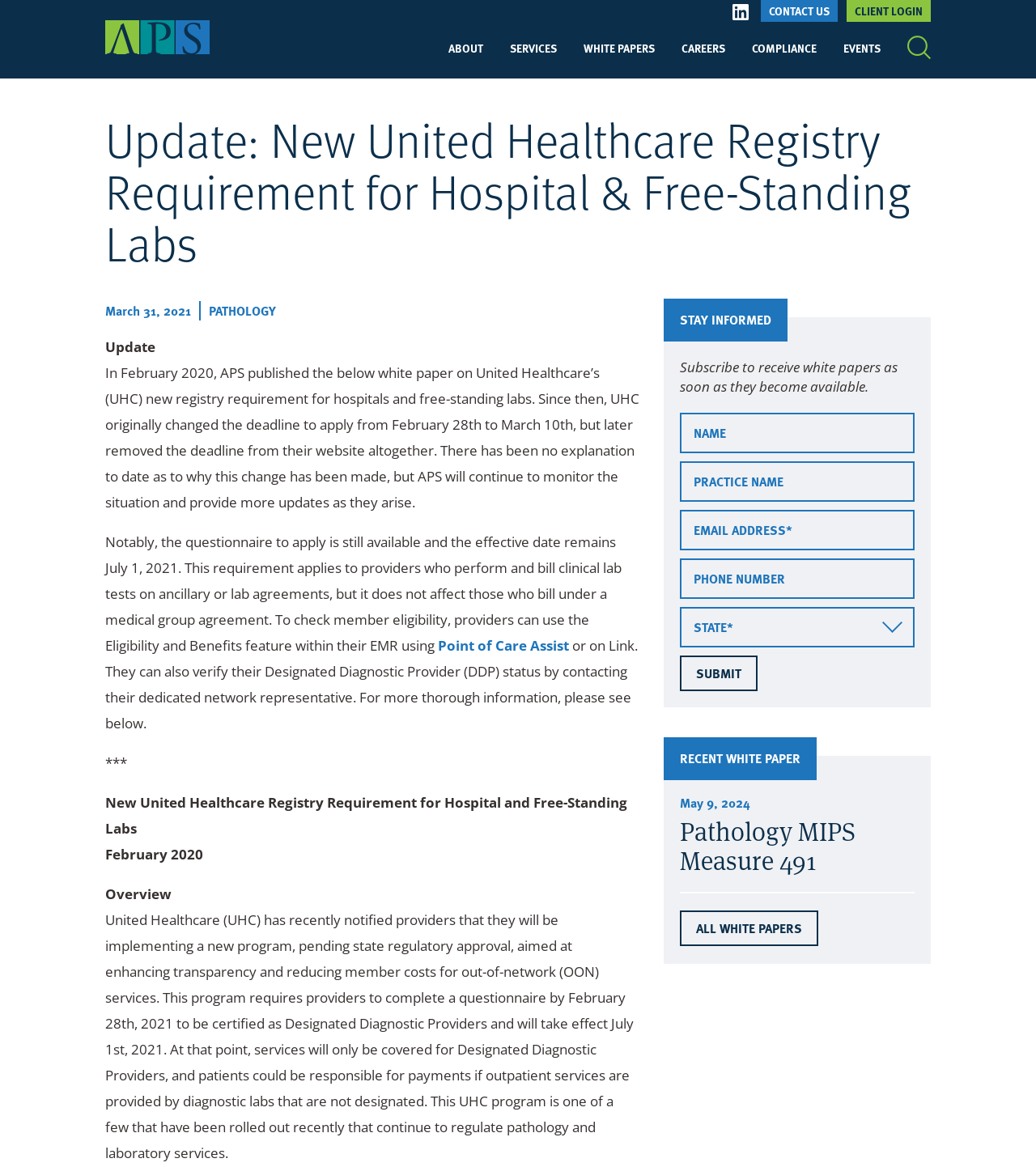Please determine the bounding box coordinates of the section I need to click to accomplish this instruction: "Login to client area".

[0.817, 0.0, 0.898, 0.019]